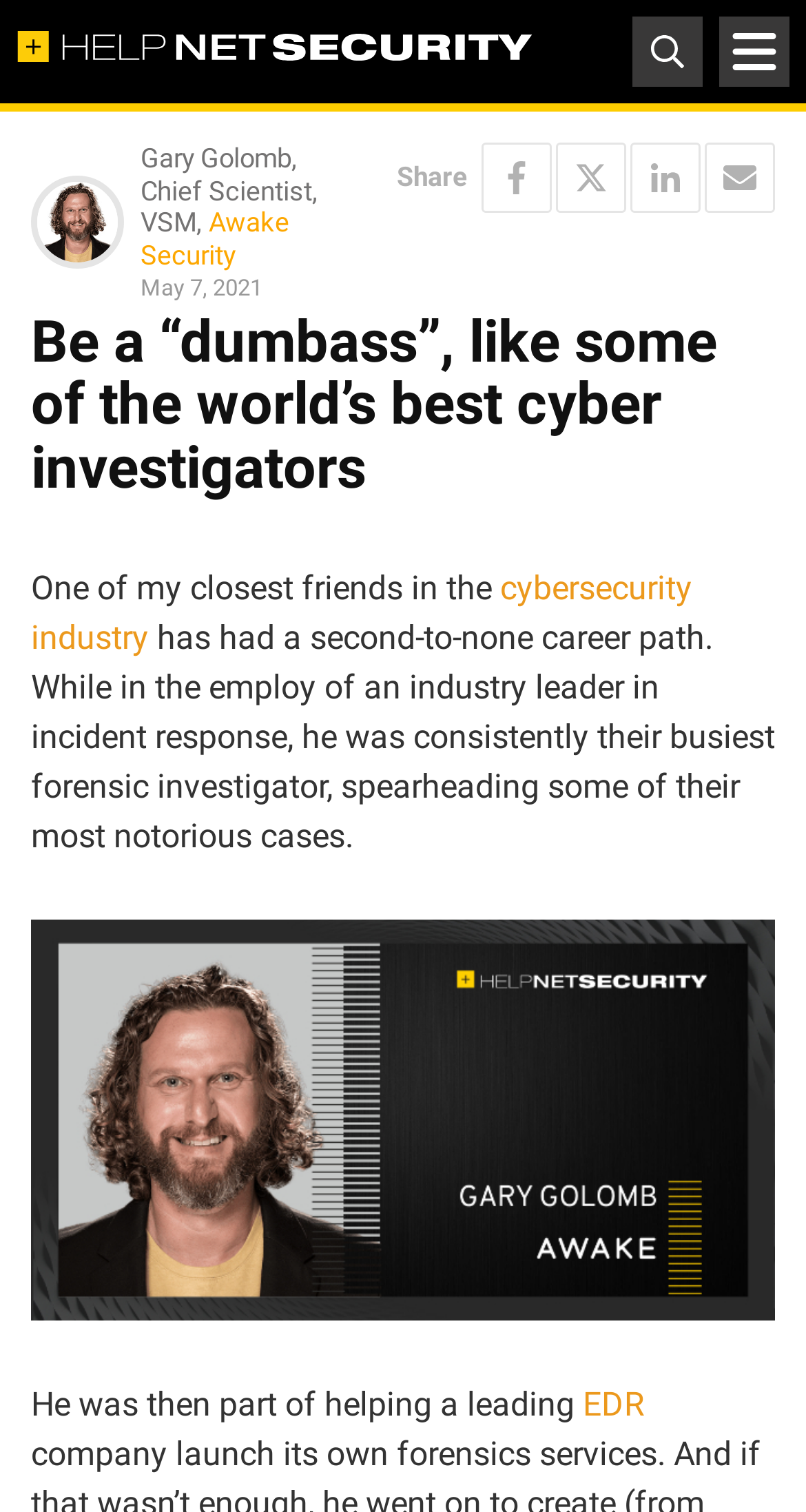Can you identify and provide the main heading of the webpage?

Be a “dumbass”, like some of the world’s best cyber investigators